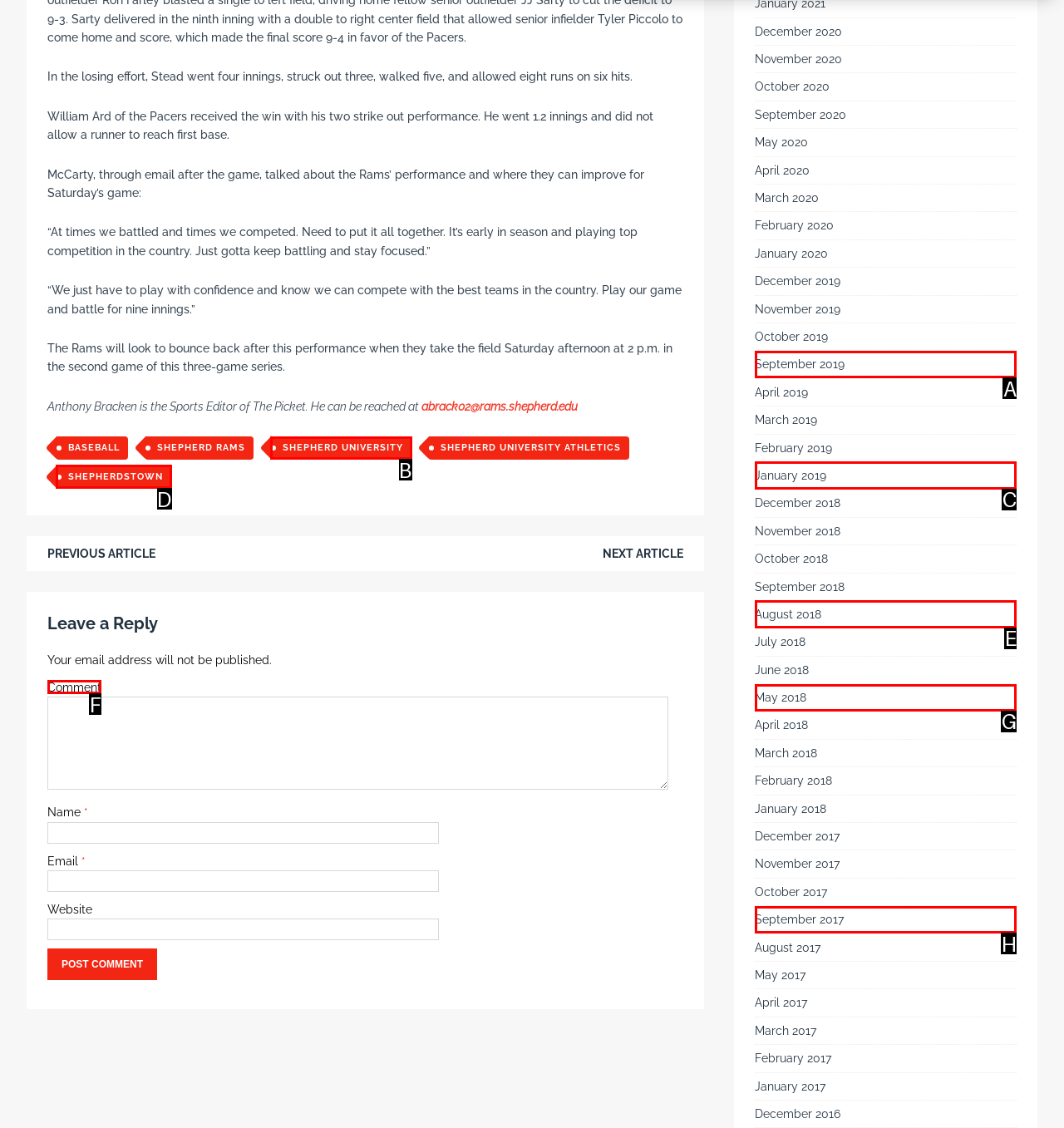Determine the letter of the UI element that you need to click to perform the task: Leave a comment.
Provide your answer with the appropriate option's letter.

F